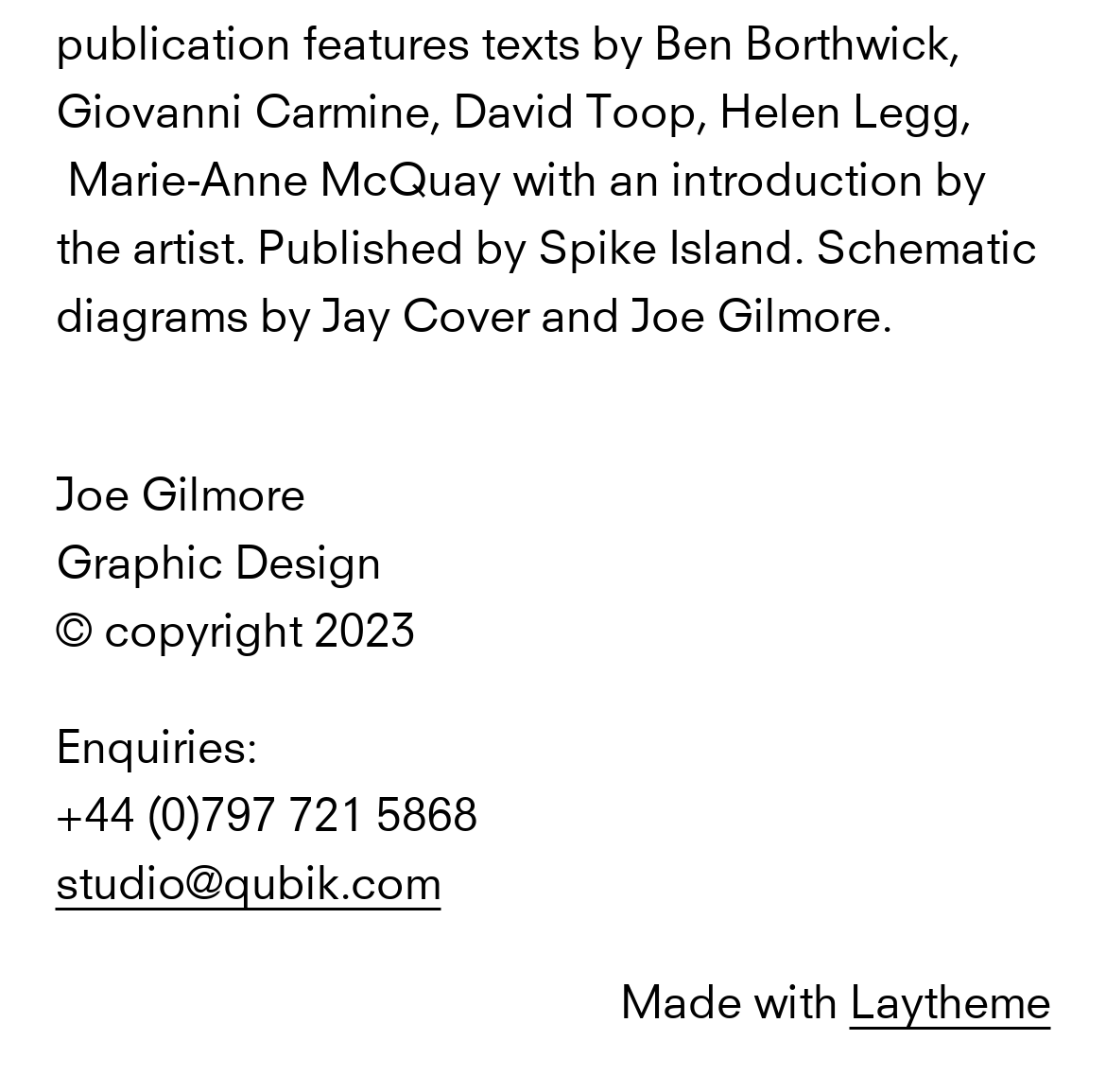Please provide a detailed answer to the question below by examining the image:
What is the profession mentioned on the webpage?

The webpage has a static text element 'Graphic Design' at the top, which suggests that the webpage is related to graphic design services or a graphic designer's portfolio.